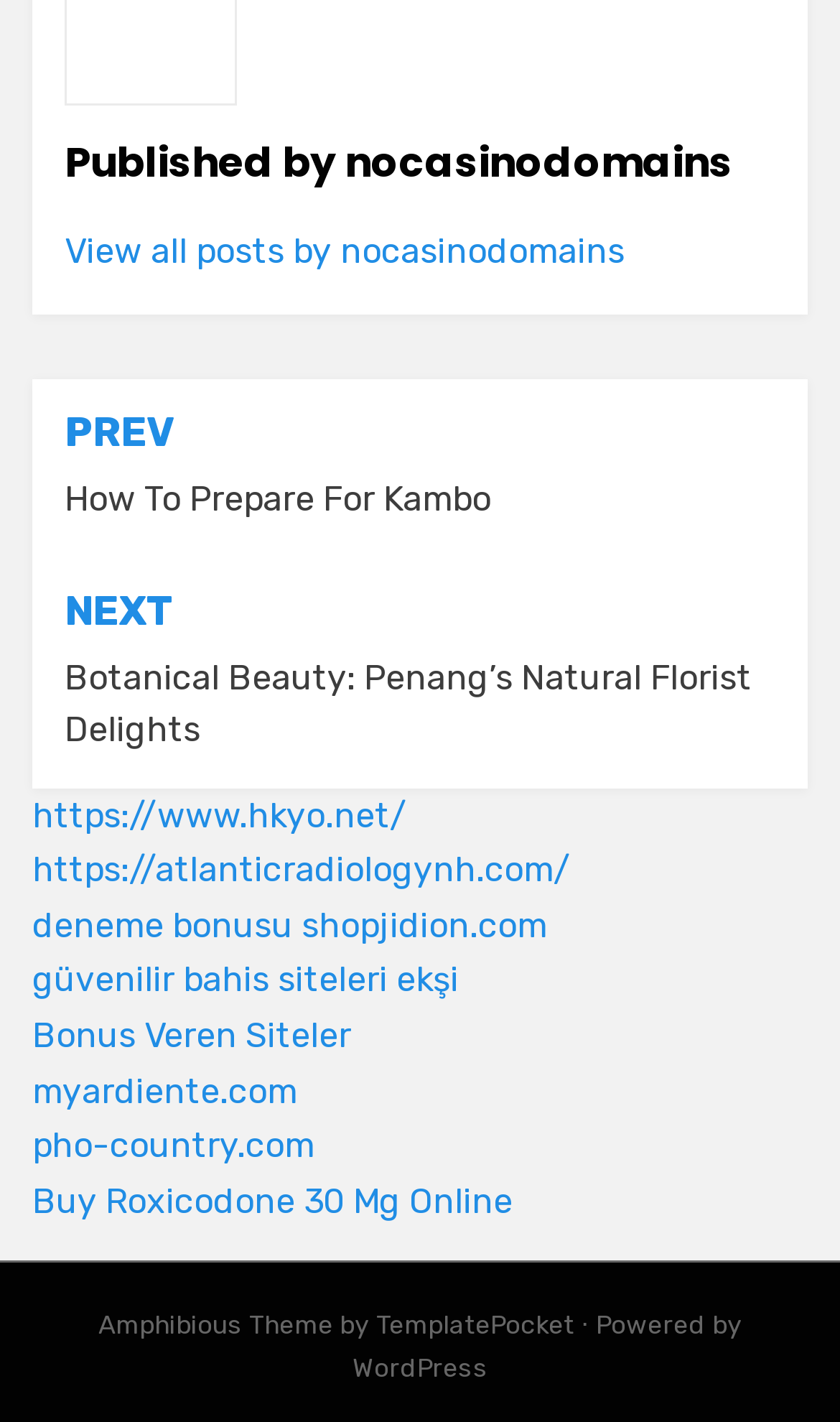Identify the coordinates of the bounding box for the element that must be clicked to accomplish the instruction: "Hire a Cab".

None